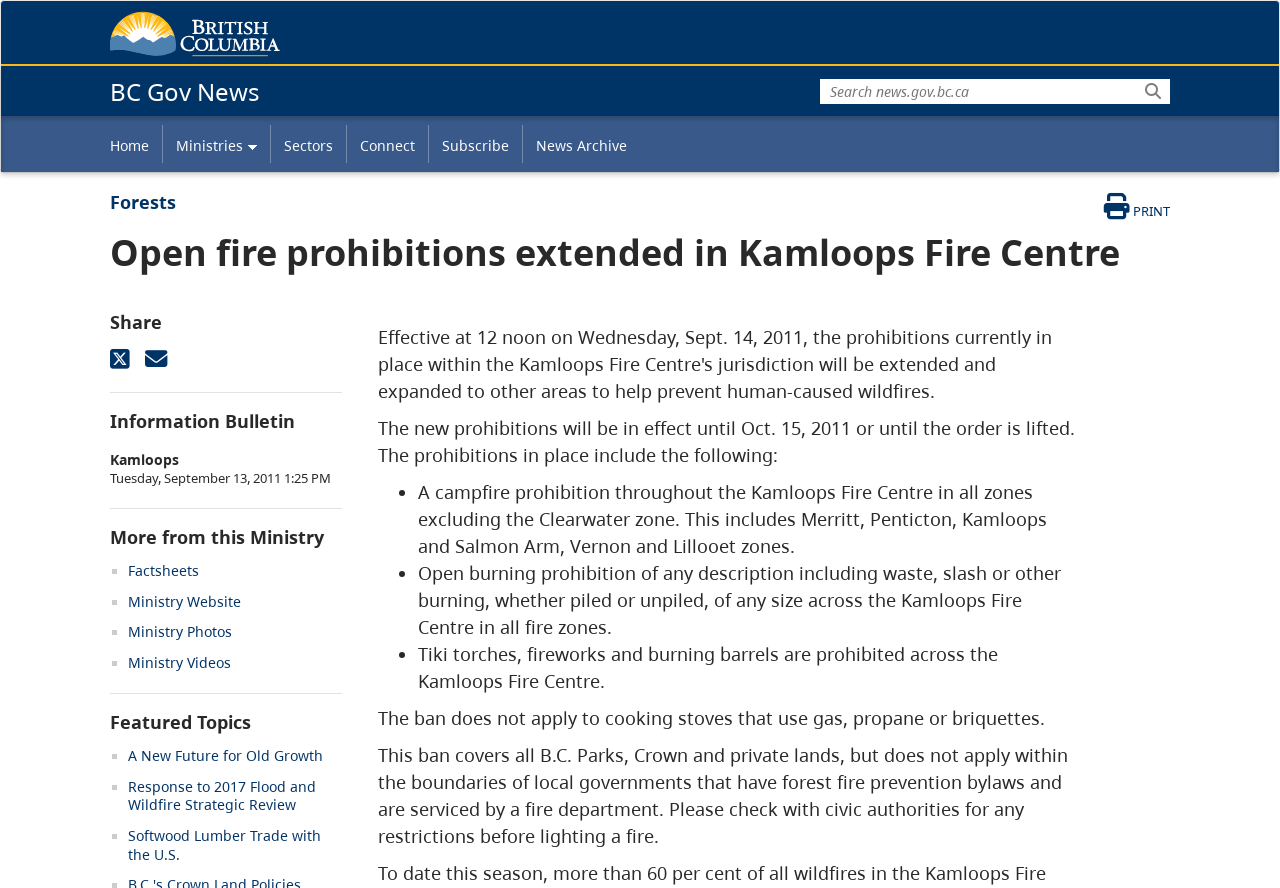What is the topic of the information bulletin?
Refer to the image and provide a detailed answer to the question.

I deduced the answer by analyzing the heading element with the text 'Open fire prohibitions extended in Kamloops Fire Centre' which has a bounding box coordinate of [0.086, 0.262, 0.914, 0.307]. This suggests that the information bulletin is related to open fire prohibitions.